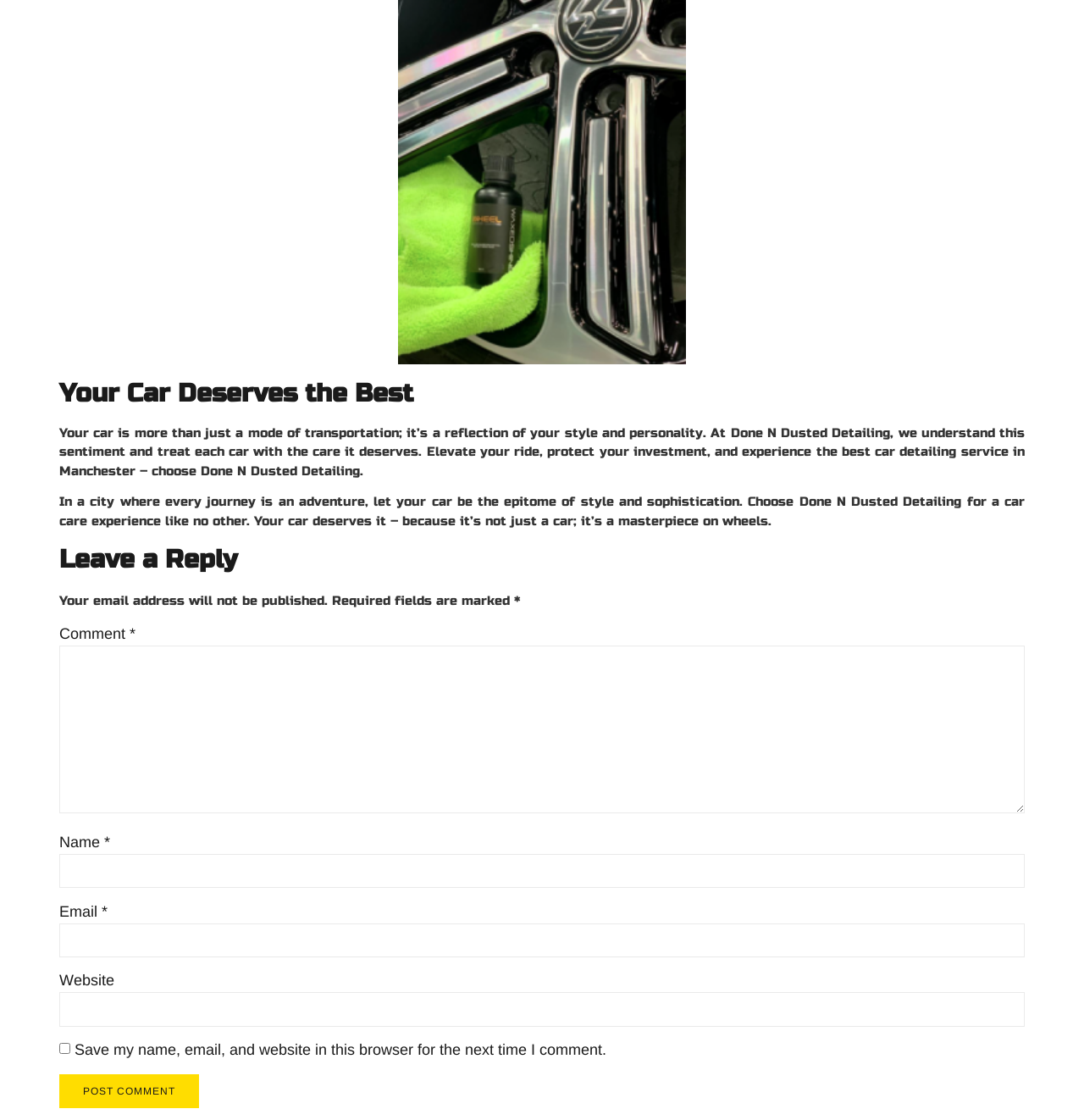What is the main theme of the webpage?
Refer to the image and provide a detailed answer to the question.

The webpage has multiple headings and paragraphs that talk about car detailing, and the tone of the content suggests that the webpage is about a car detailing service, hence the main theme is car detailing.